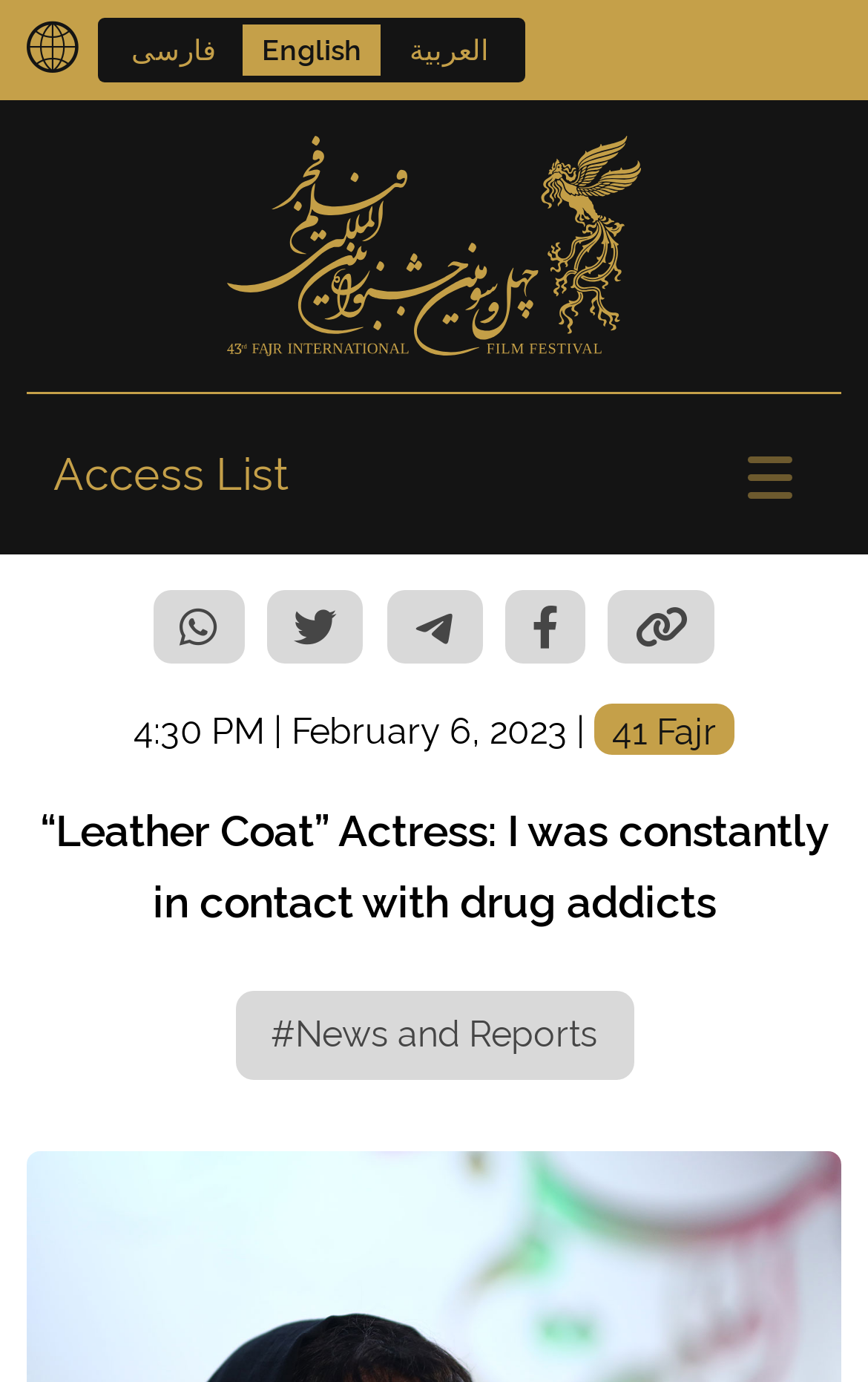Provide a single word or phrase to answer the given question: 
What is the current time?

4:30 PM